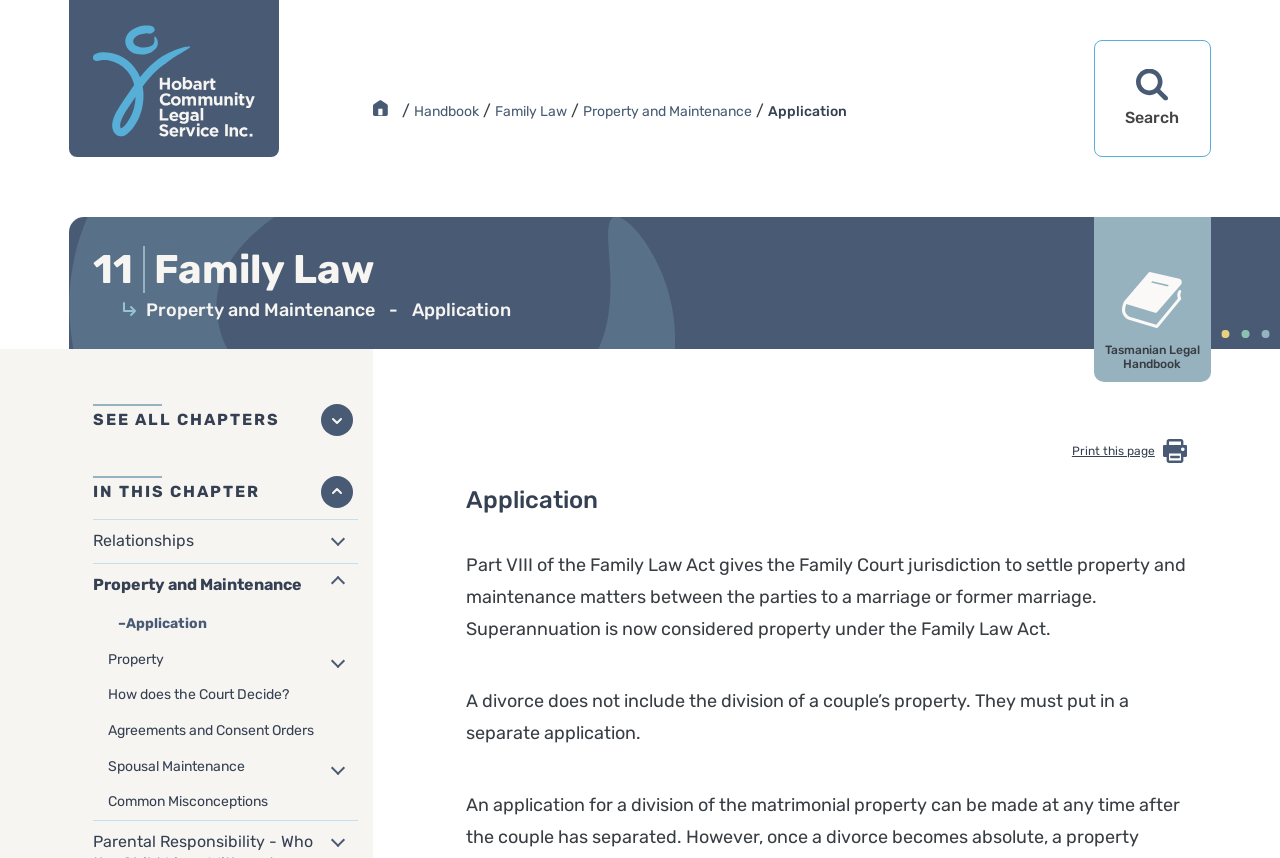What is the topic of the section that starts with 'Part VIII of the Family Law Act...'?
Look at the image and provide a short answer using one word or a phrase.

Property and maintenance matters